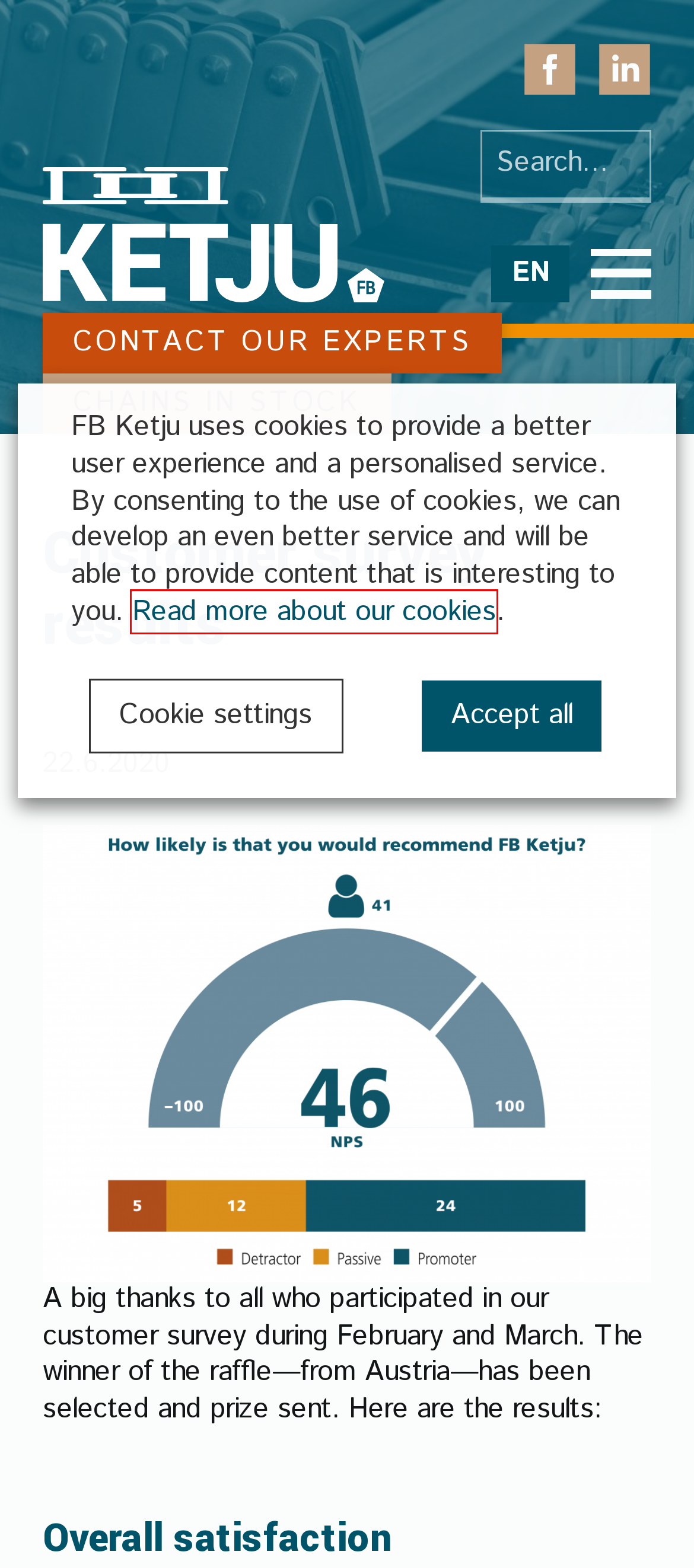You have a screenshot of a webpage with a red bounding box around a UI element. Determine which webpage description best matches the new webpage that results from clicking the element in the bounding box. Here are the candidates:
A. Ecosaving - towards a sustainable future | FB Ketju
B. New distribution agreement in Spain | FB Ketju
C. Cookie policy | FB Ketju
D. Contact us | FB Ketju
E. Employee’s satisfaction is improving | FB Ketju
F. Dipping machine to boost production | FB Ketju
G. FB Ketju | High quality conveyor chain solutions
H. About FB Ketju | FB Ketju

C